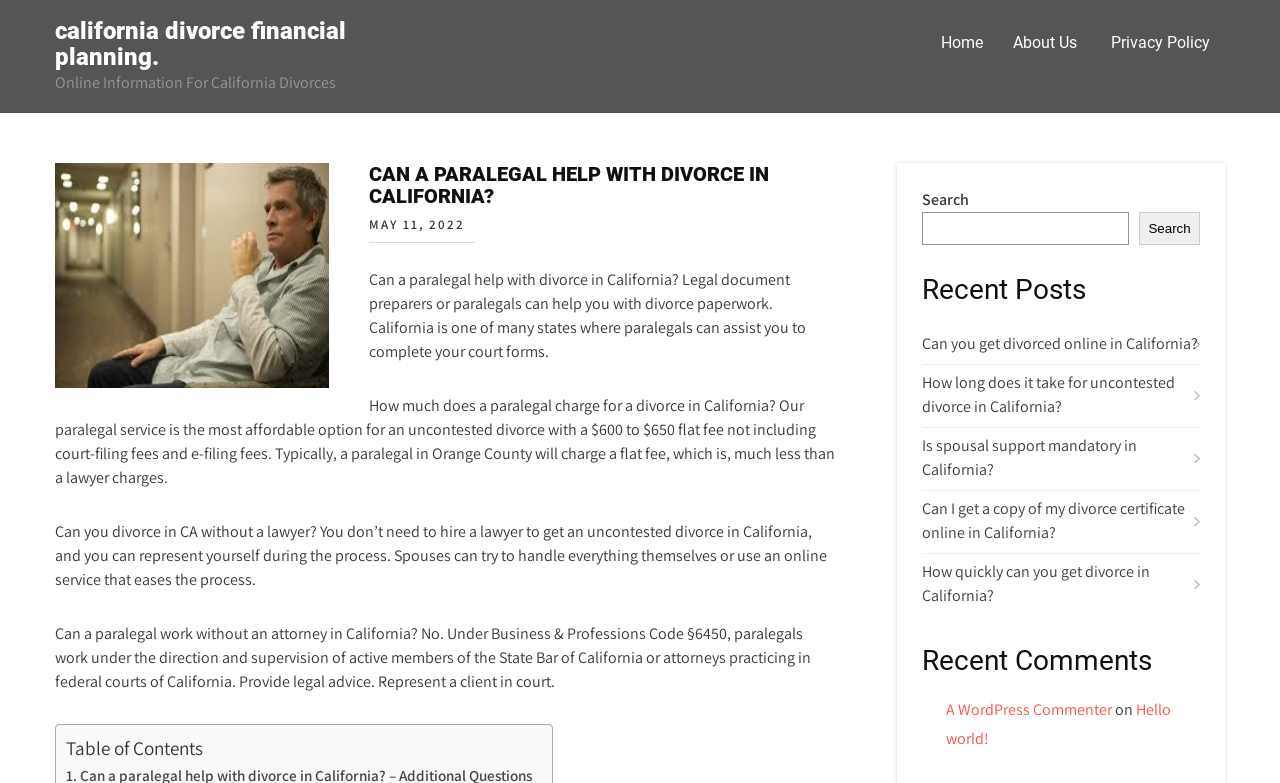Given the following UI element description: "Privacy Policy", find the bounding box coordinates in the webpage screenshot.

[0.856, 0.001, 0.957, 0.109]